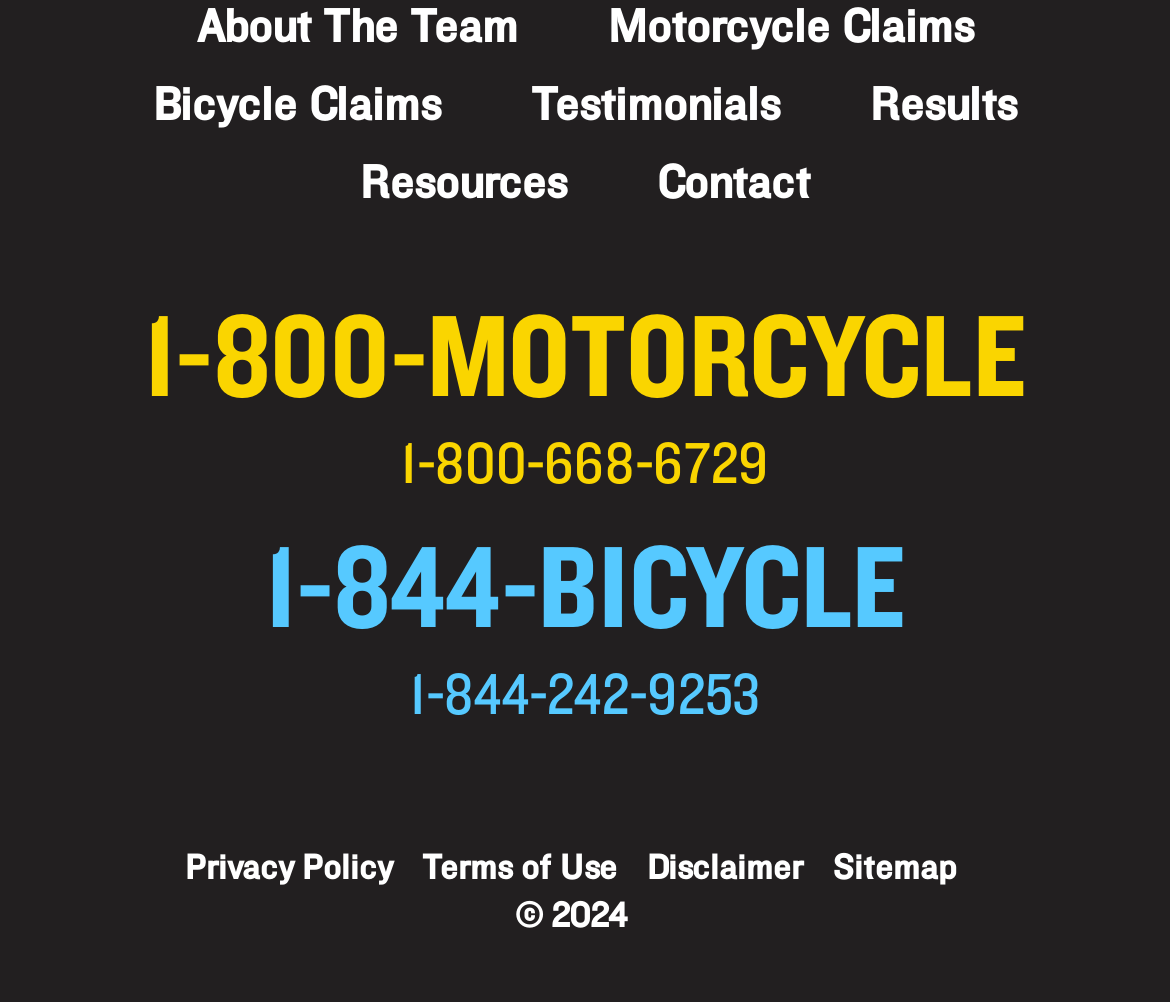Please answer the following question as detailed as possible based on the image: 
What is the phone number for motorcycle claims?

The link '1-800-MOTORCYCLE 1-800-668-6729' provides the phone number for motorcycle claims, which is 1-800-668-6729.